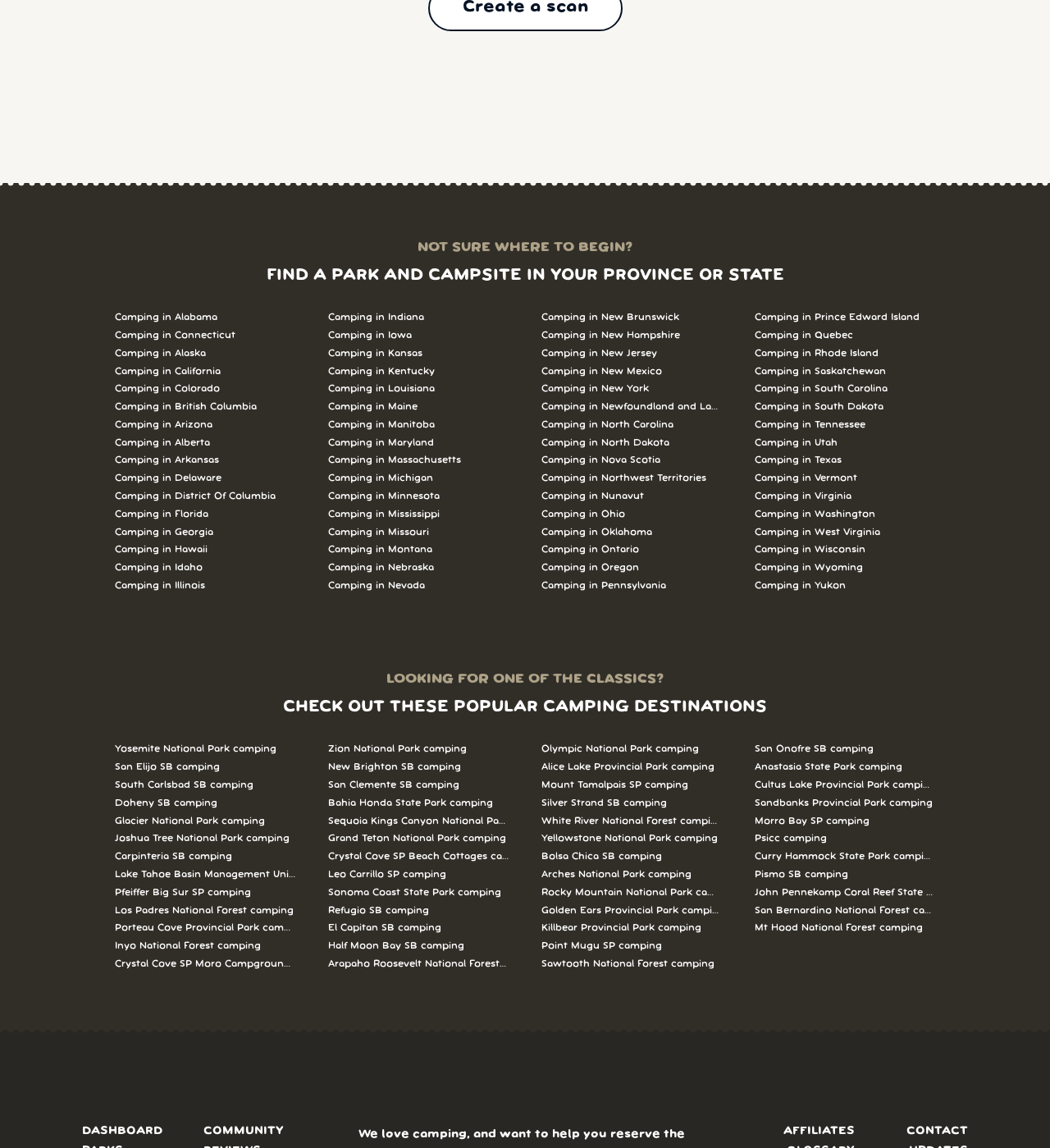Give a concise answer of one word or phrase to the question: 
How many links are there under 'FIND A PARK AND CAMPSITE IN YOUR PROVINCE OR STATE'?

60